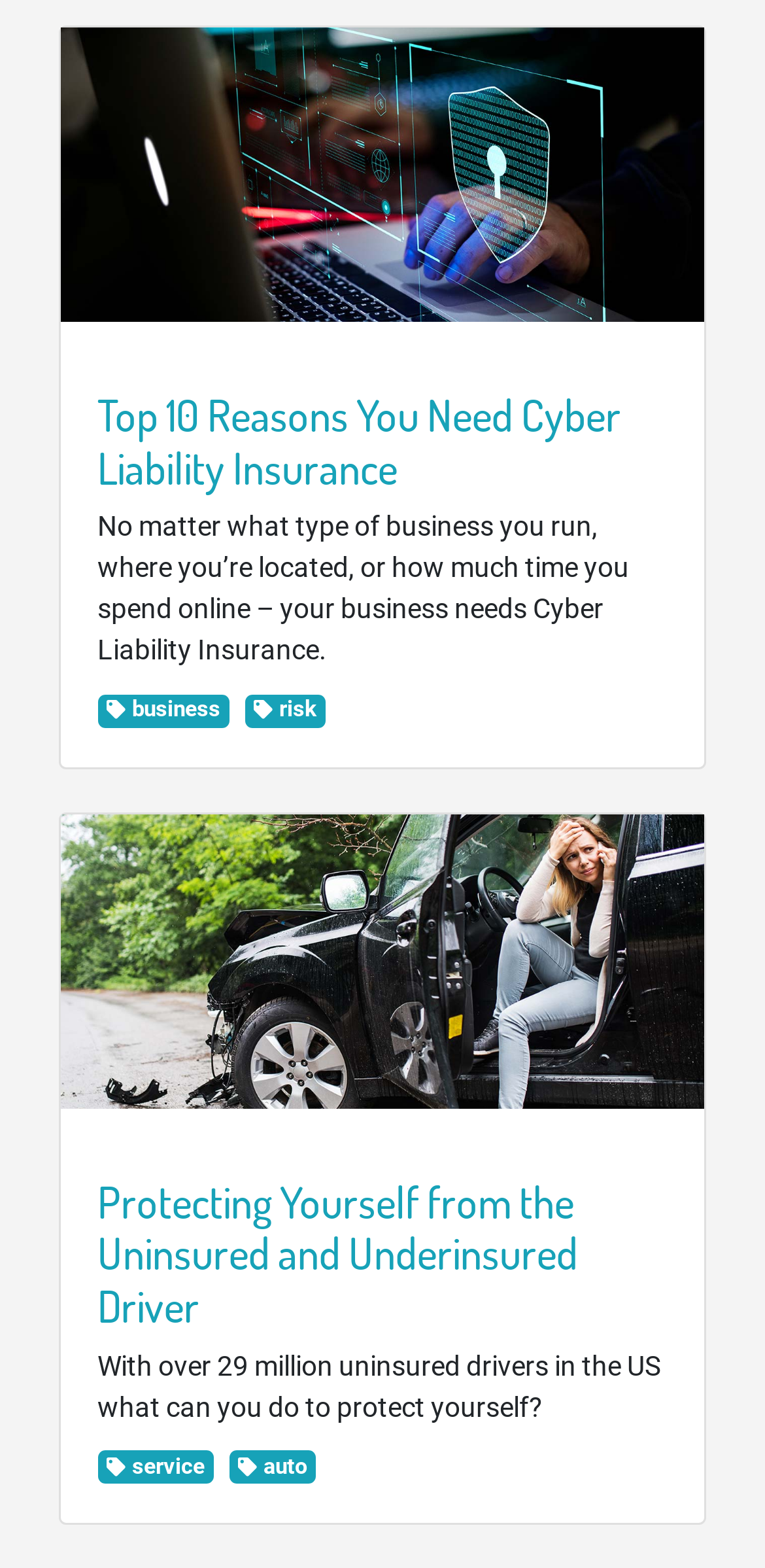What is the main topic of the first article?
Using the screenshot, give a one-word or short phrase answer.

Cyber Liability Insurance